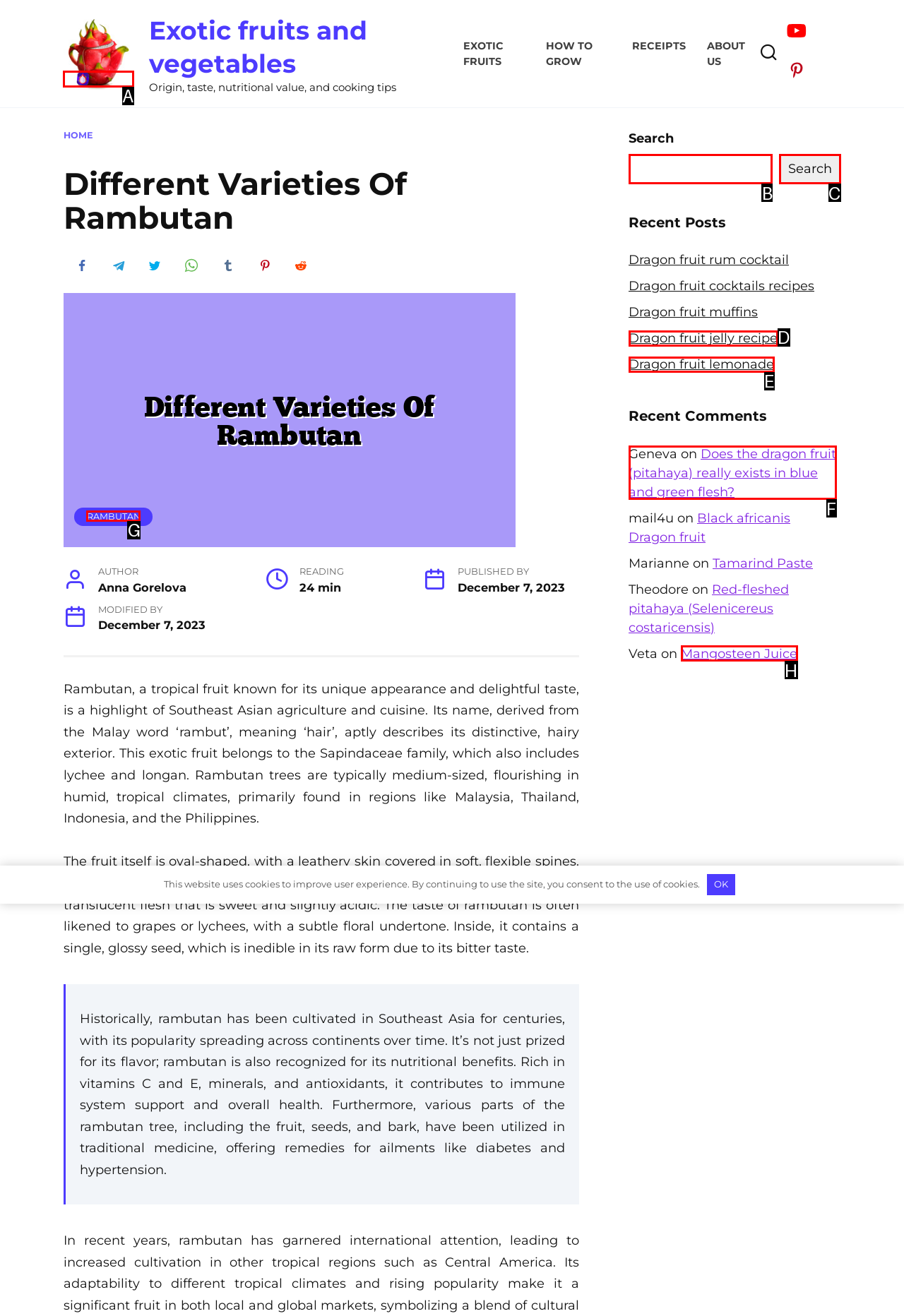Specify which UI element should be clicked to accomplish the task: Click on the 'Exotic fruits and vegetables' link. Answer with the letter of the correct choice.

A